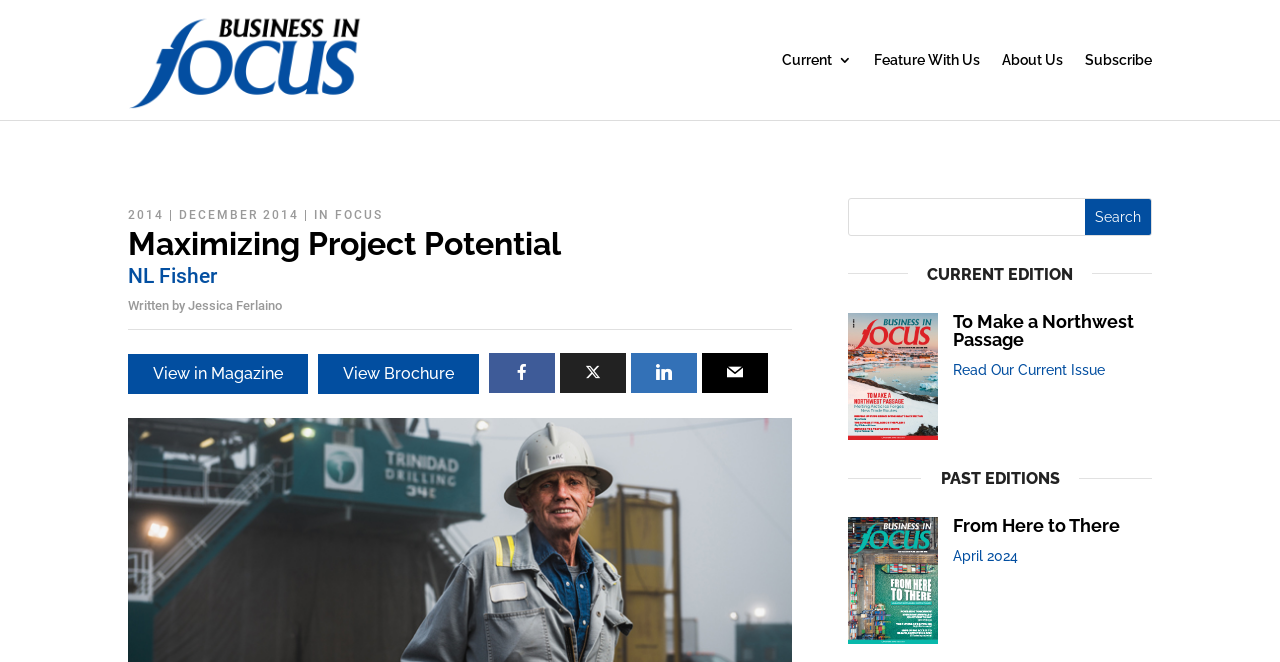Could you locate the bounding box coordinates for the section that should be clicked to accomplish this task: "View current edition".

[0.709, 0.403, 0.853, 0.427]